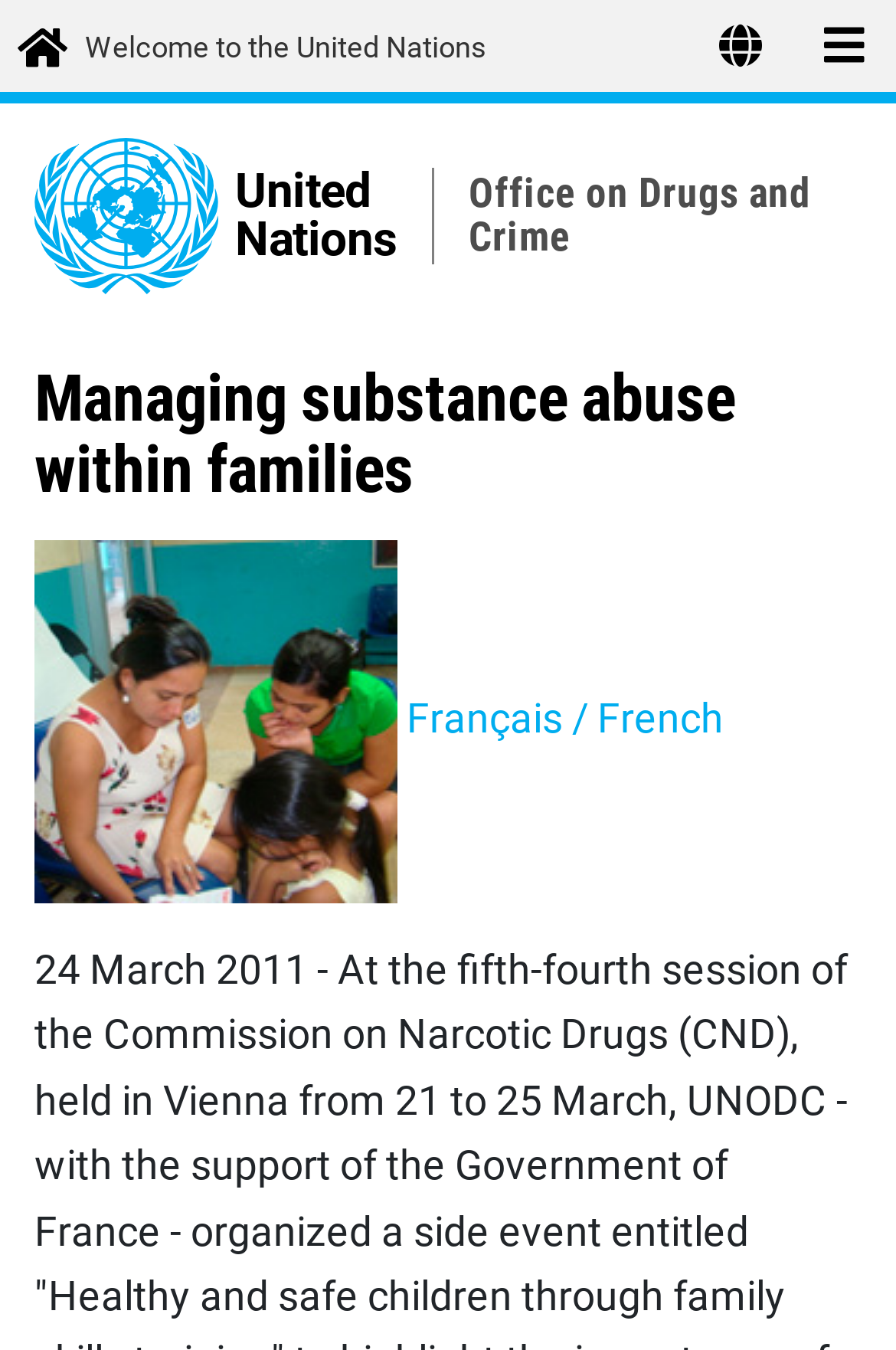What is the language option available on the webpage? Analyze the screenshot and reply with just one word or a short phrase.

French